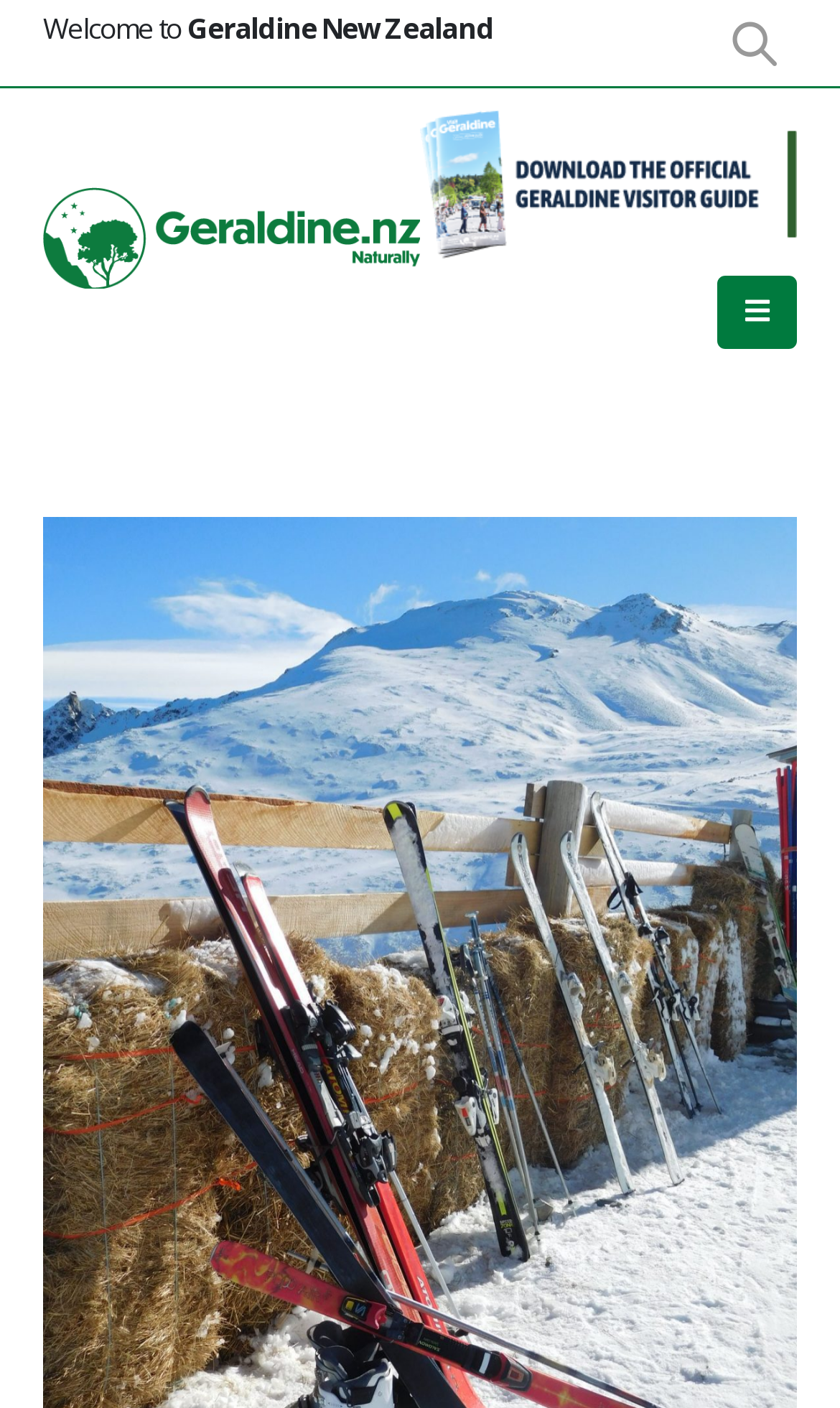Given the webpage screenshot, identify the bounding box of the UI element that matches this description: "aria-label="Mobile Menu"".

[0.854, 0.196, 0.949, 0.248]